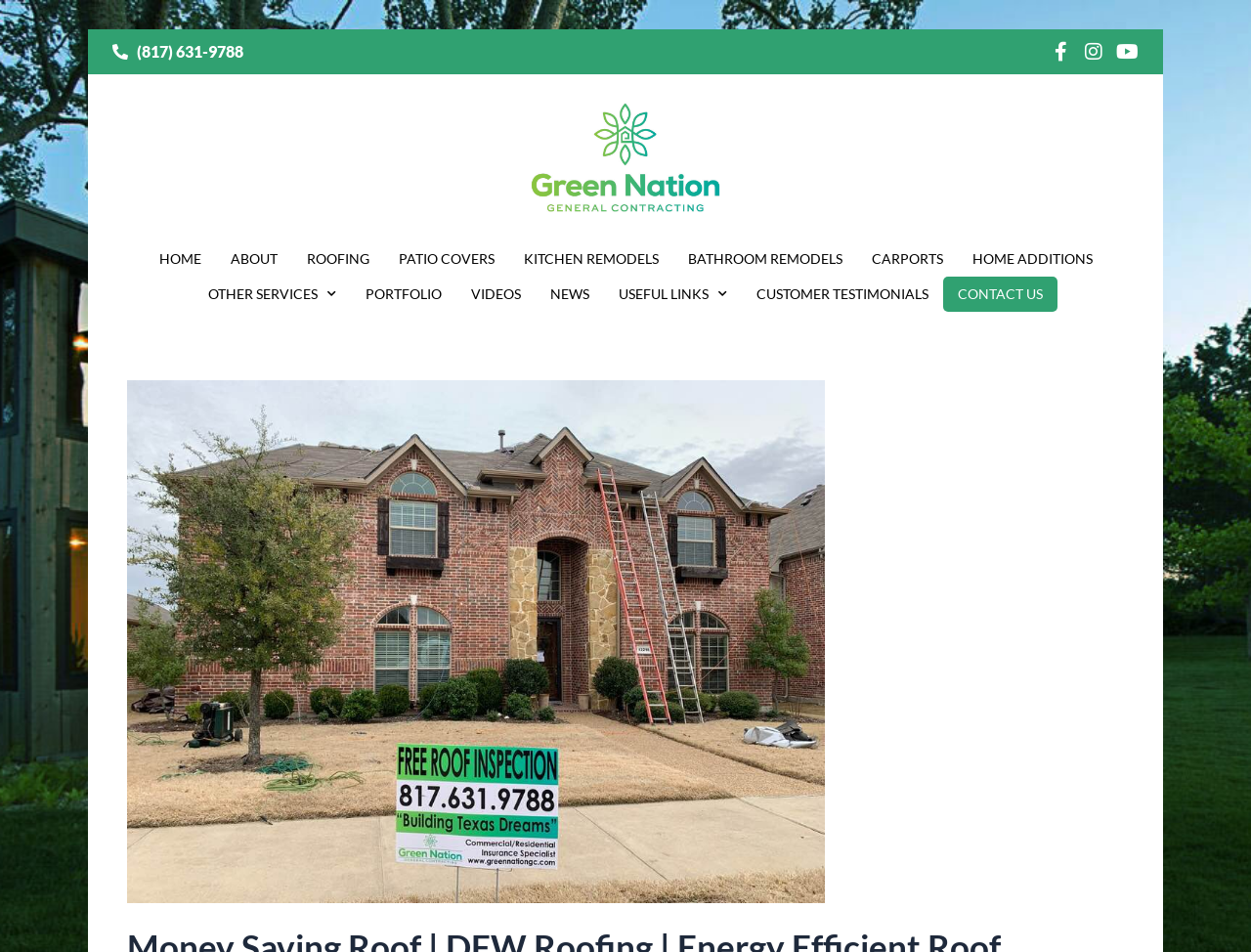Please identify the bounding box coordinates of the region to click in order to complete the given instruction: "Contact us". The coordinates should be four float numbers between 0 and 1, i.e., [left, top, right, bottom].

[0.754, 0.29, 0.845, 0.327]